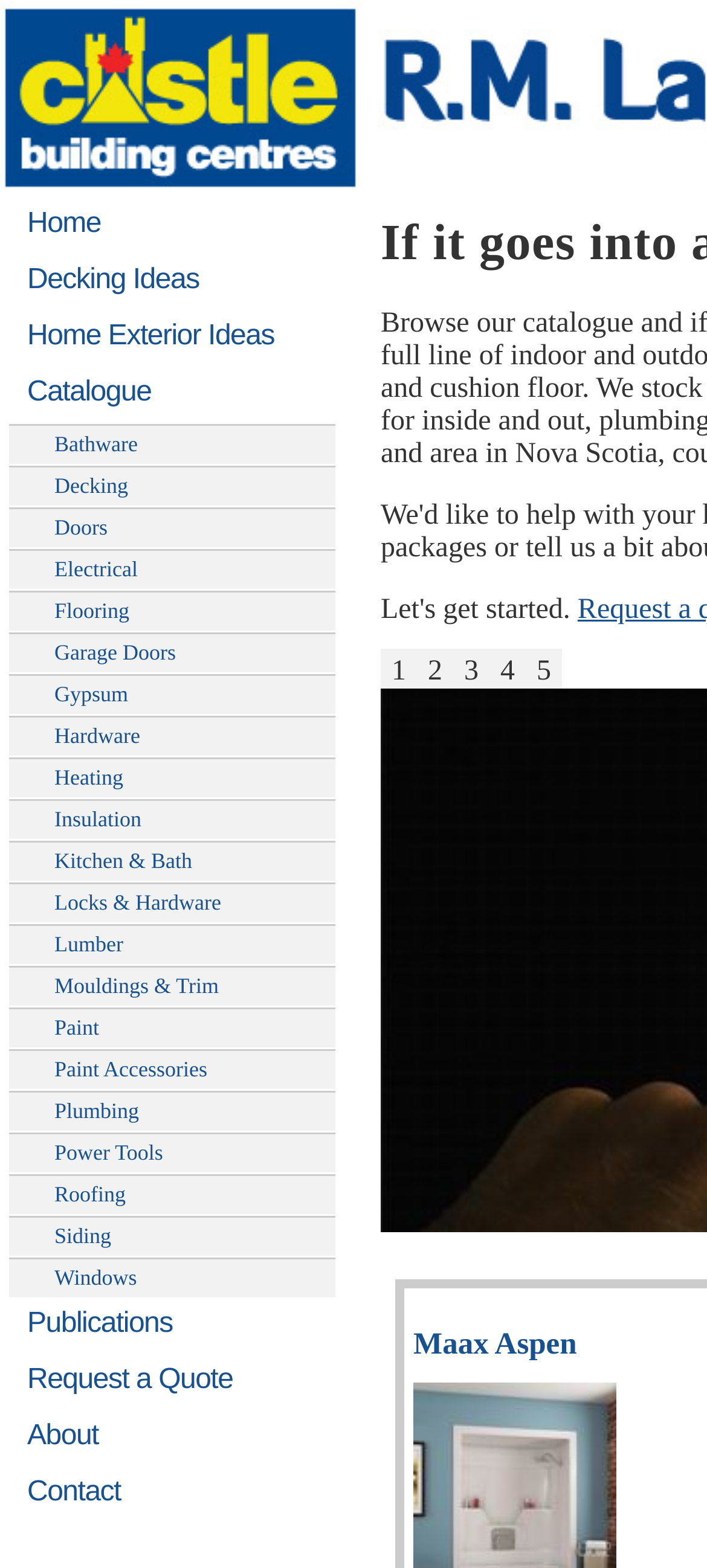Generate the main heading text from the webpage.

If it goes into a house, we'll have it at Landry's!